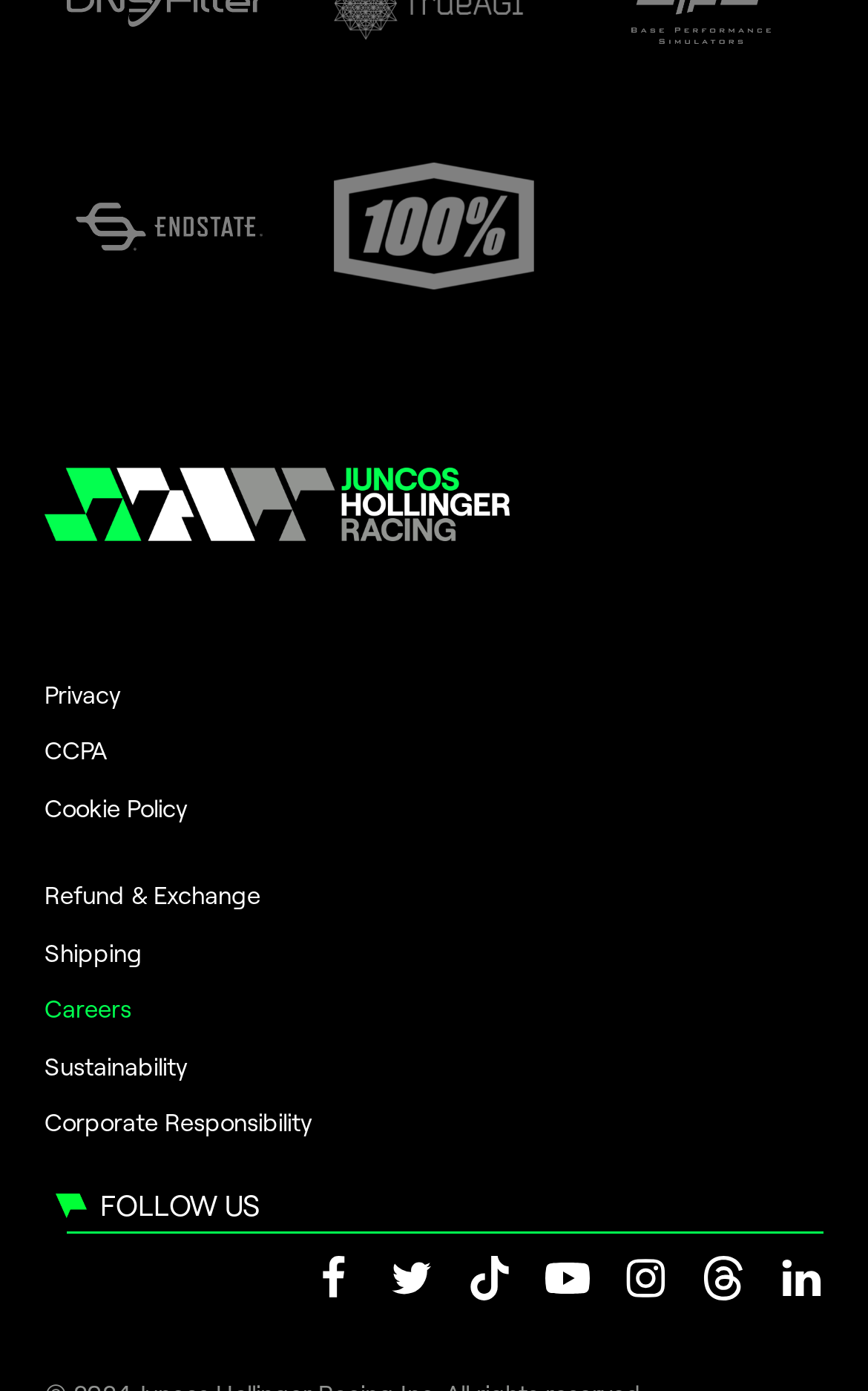Locate the bounding box of the UI element described in the following text: "TT".

[0.538, 0.902, 0.59, 0.934]